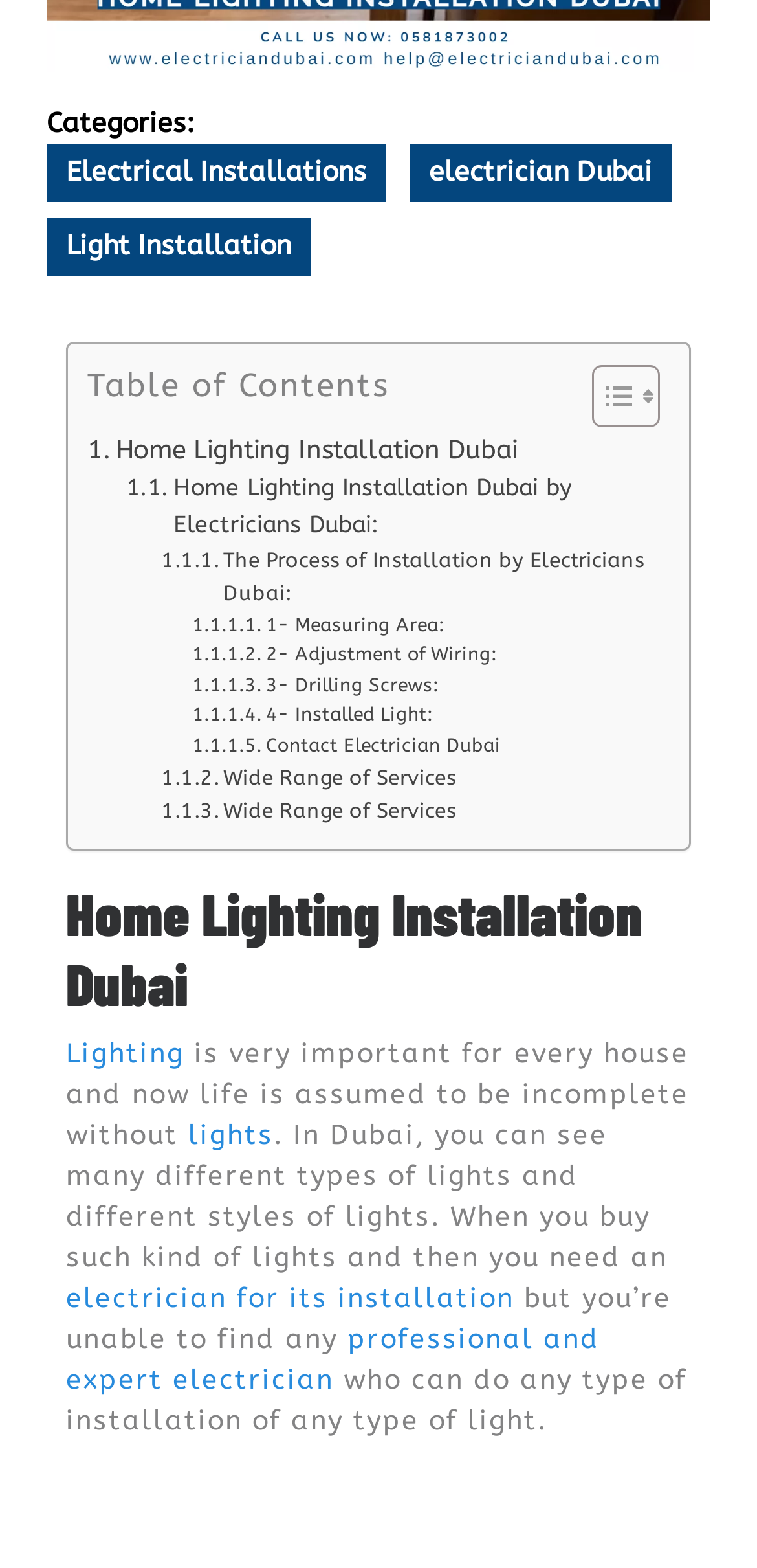Locate the bounding box coordinates of the clickable element to fulfill the following instruction: "go to The University of Melbourne homepage". Provide the coordinates as four float numbers between 0 and 1 in the format [left, top, right, bottom].

None